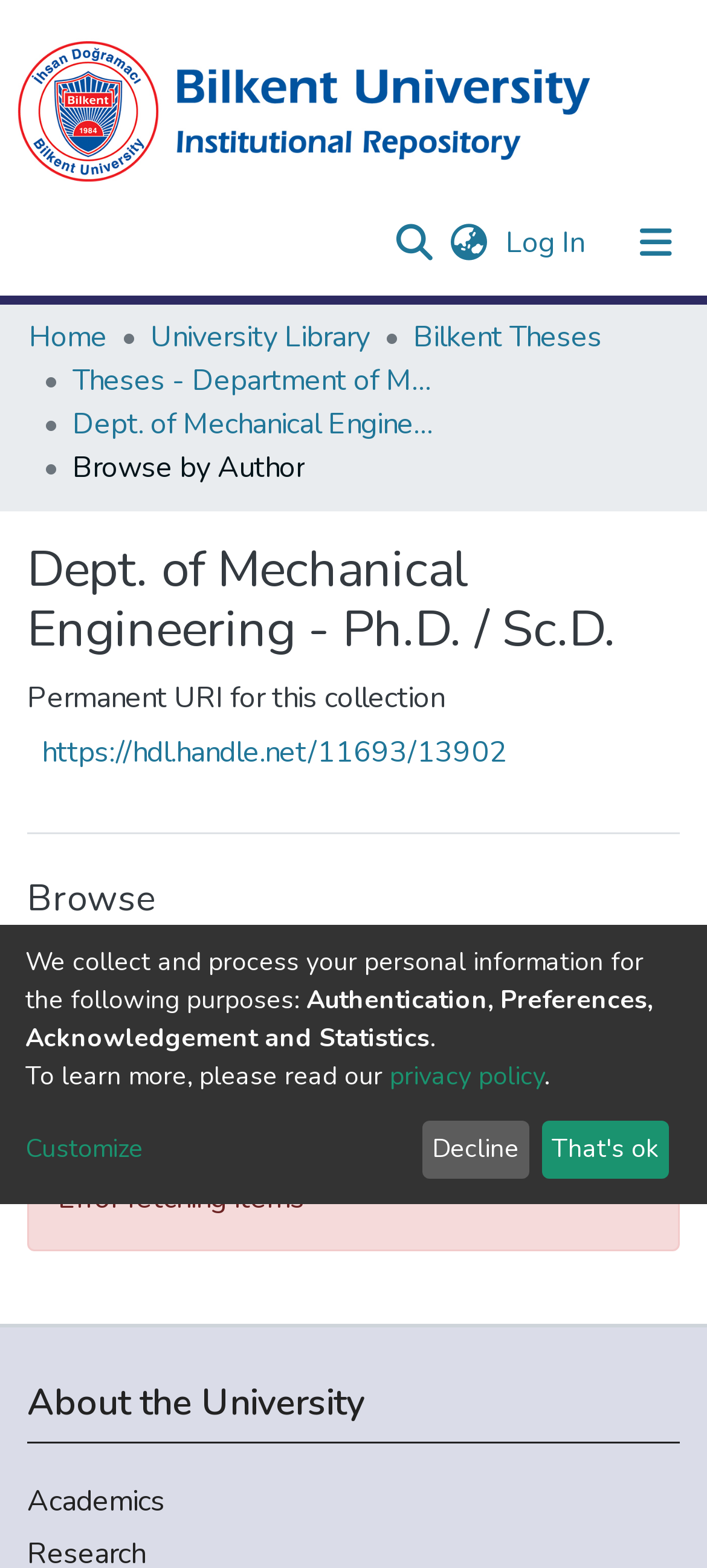Identify the bounding box coordinates for the UI element described as: "Connect from off campus".

[0.038, 0.884, 0.962, 0.911]